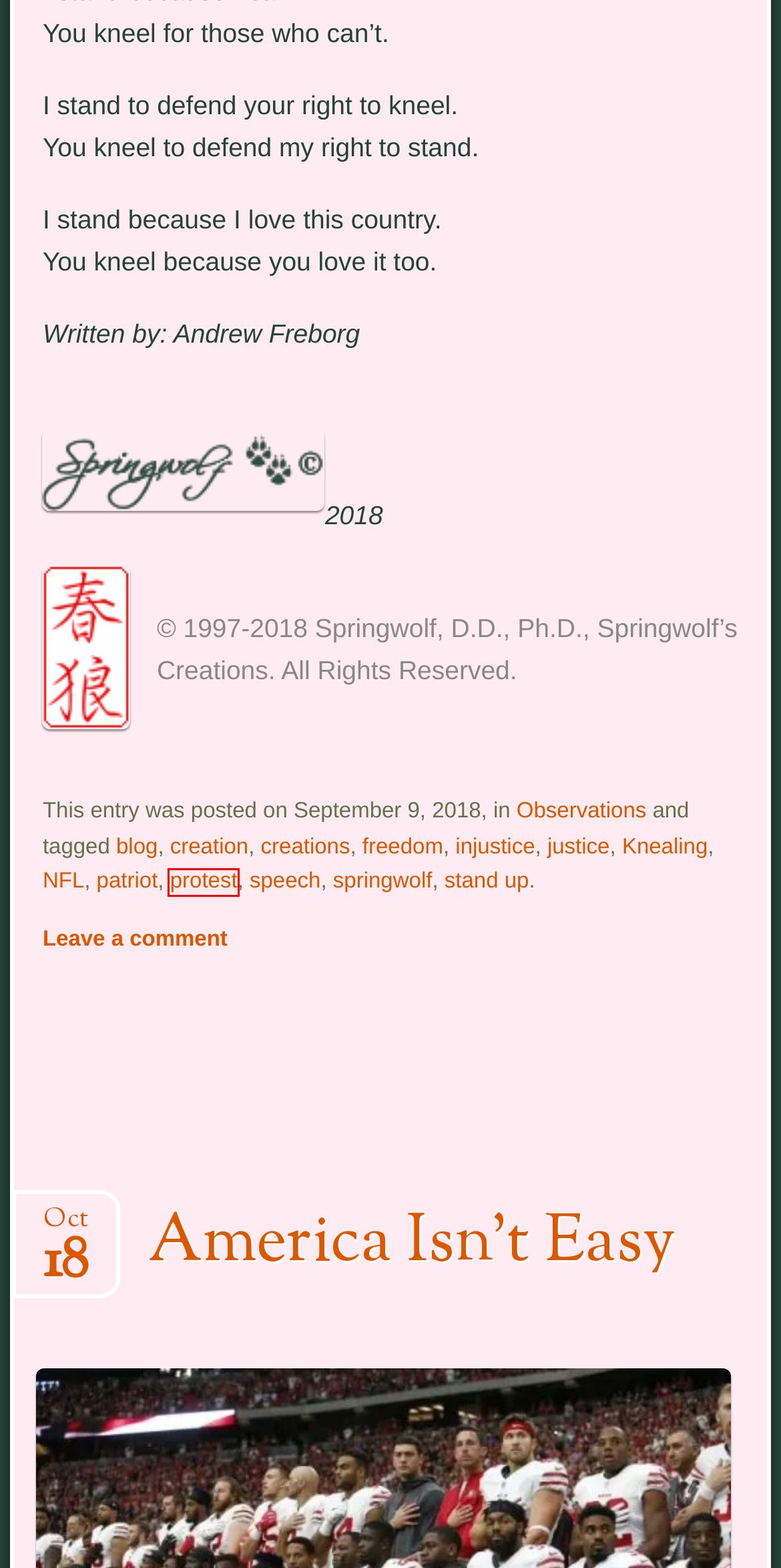Examine the screenshot of a webpage featuring a red bounding box and identify the best matching webpage description for the new page that results from clicking the element within the box. Here are the options:
A. stand up | Springwolf's Creations
B. protest | Springwolf's Creations
C. America Isn’t Easy | Springwolf's Creations
D. springwolf | Springwolf's Creations
E. Observations | Springwolf's Creations
F. freedom | Springwolf's Creations
G. NFL | Springwolf's Creations
H. creations | Springwolf's Creations

B